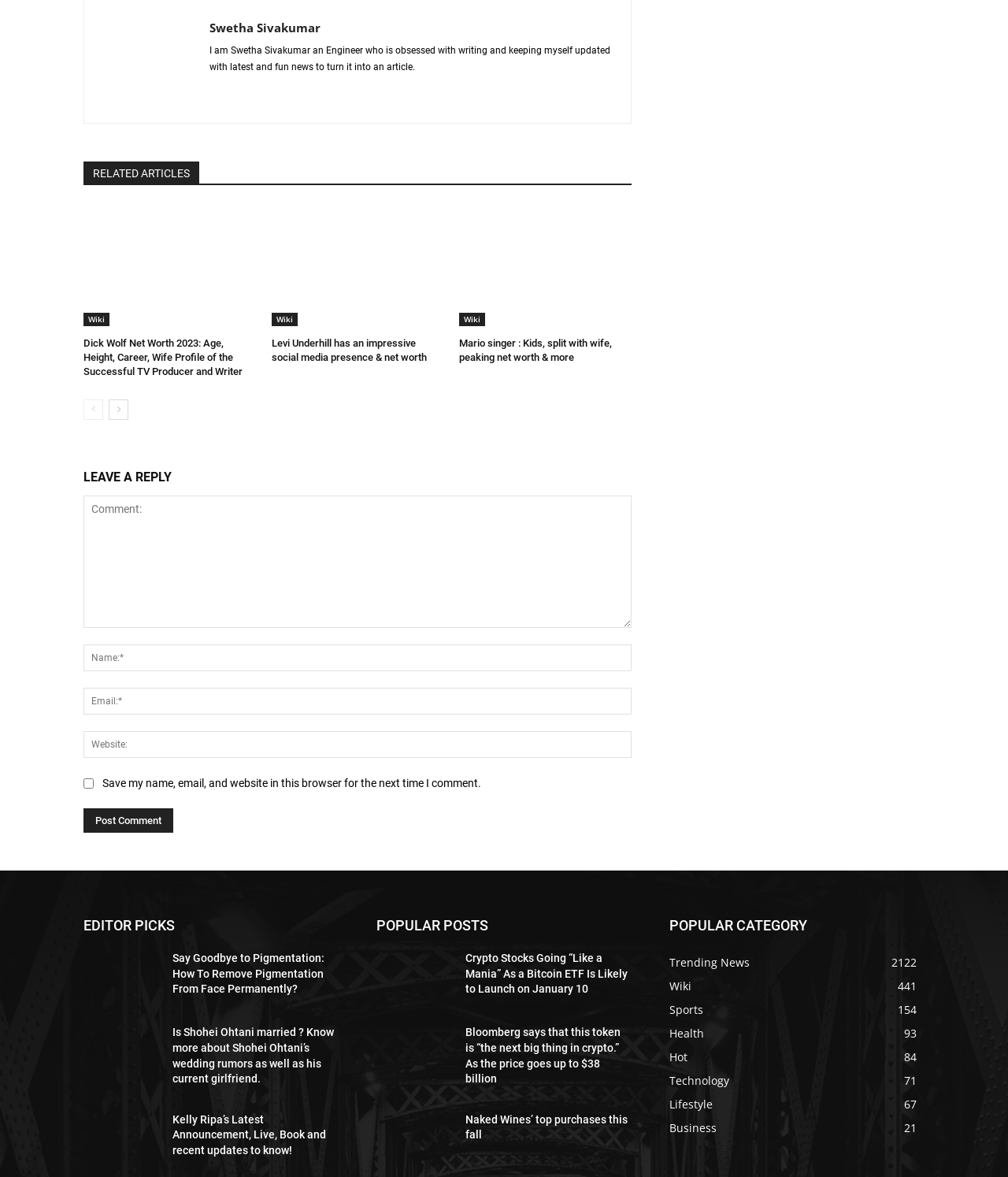Please identify the bounding box coordinates of the element I should click to complete this instruction: 'Go to the next page'. The coordinates should be given as four float numbers between 0 and 1, like this: [left, top, right, bottom].

[0.108, 0.34, 0.127, 0.357]